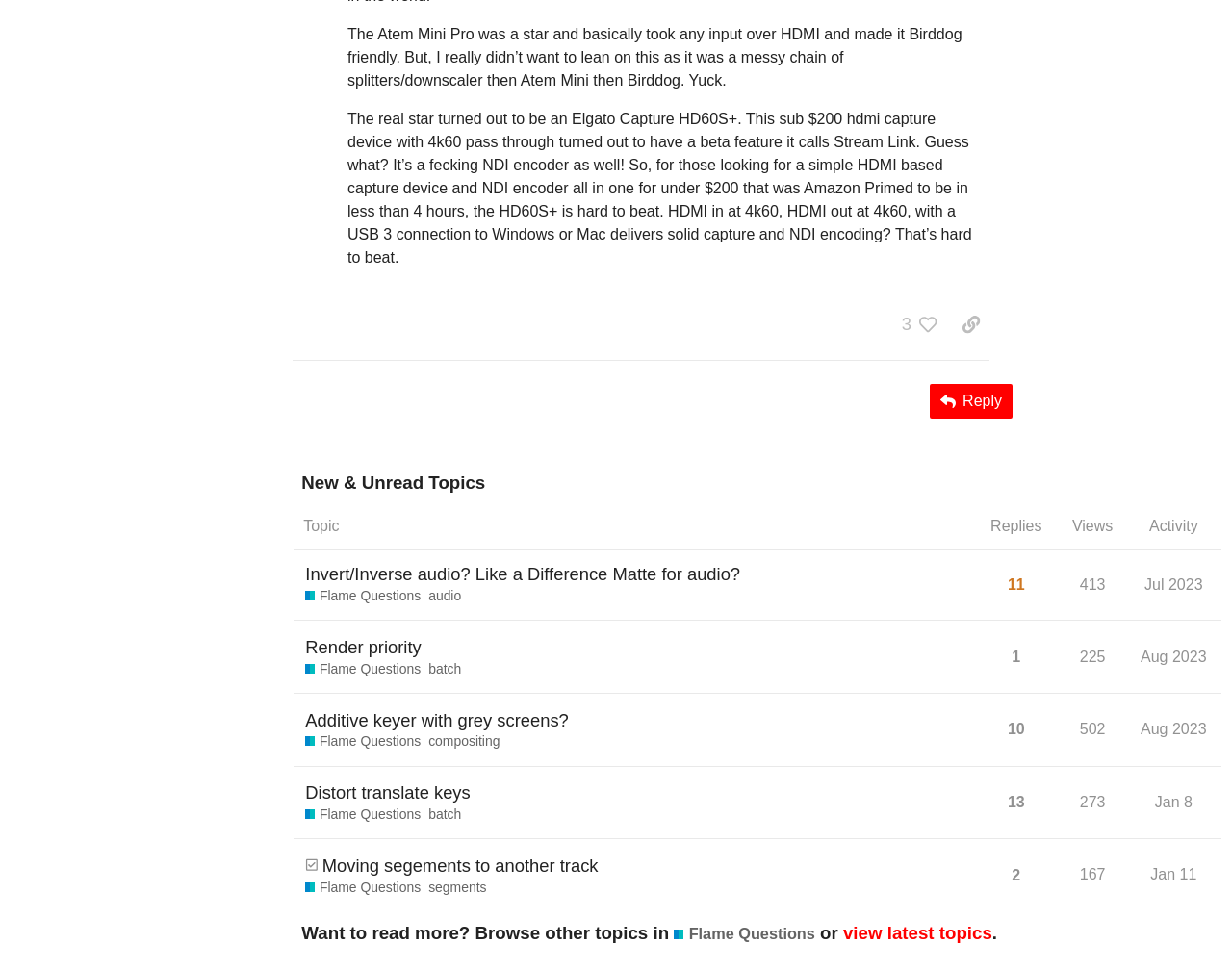Find the bounding box coordinates of the area to click in order to follow the instruction: "Copy a link to this post to clipboard".

[0.773, 0.317, 0.803, 0.351]